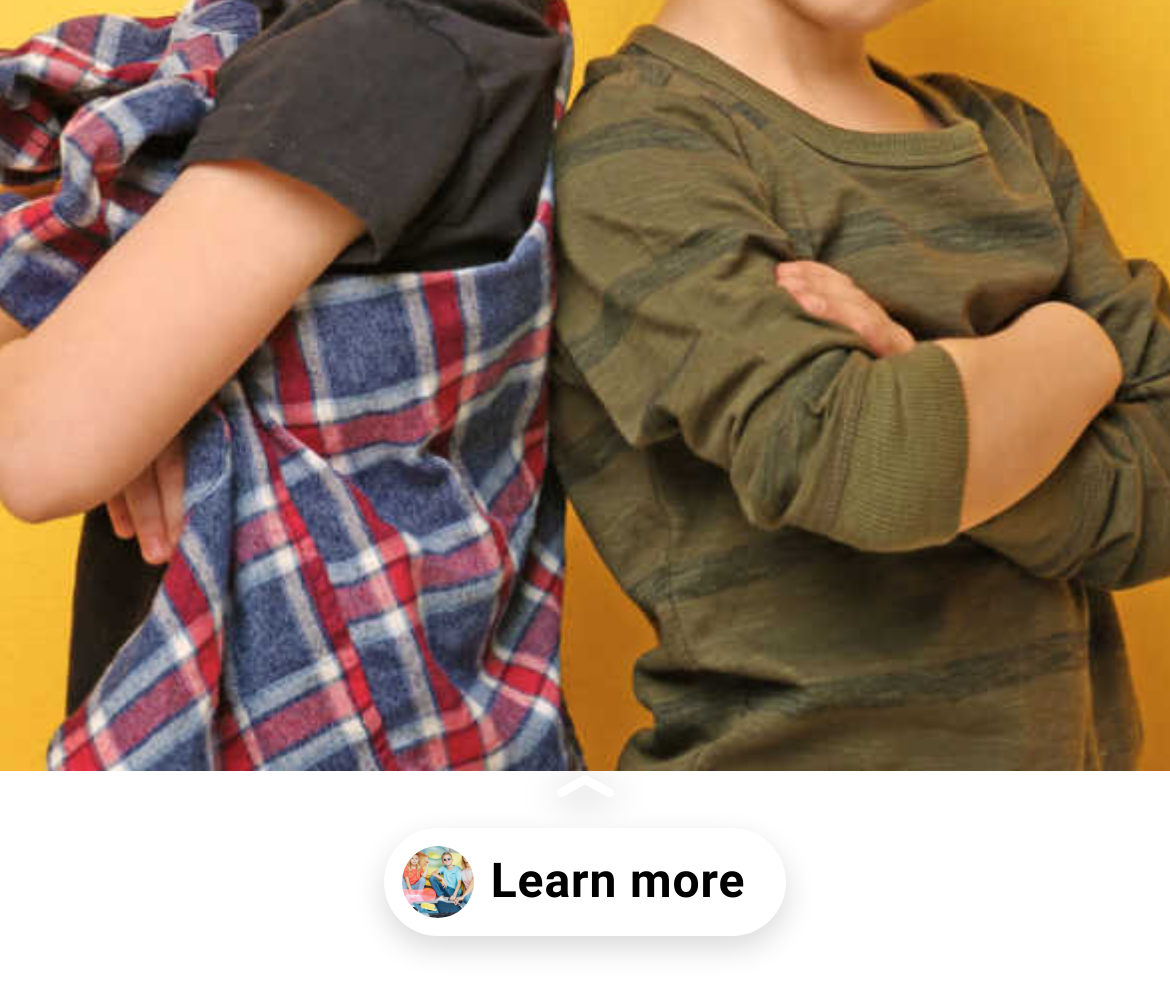Based on the description "Learn more", find the bounding box of the specified UI element.

[0.0, 0.777, 1.0, 1.0]